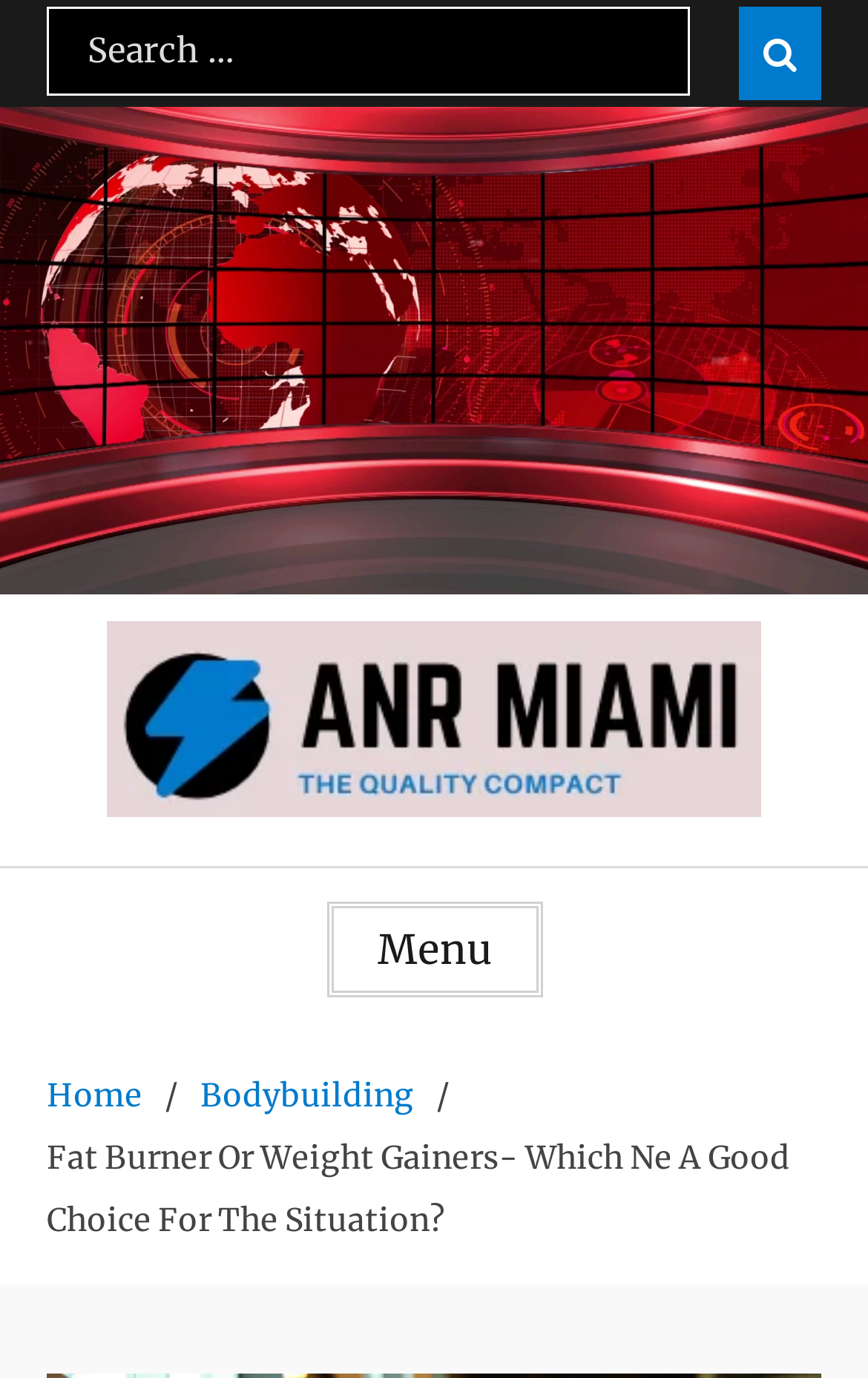Specify the bounding box coordinates (top-left x, top-left y, bottom-right x, bottom-right y) of the UI element in the screenshot that matches this description: Email with contact form

None